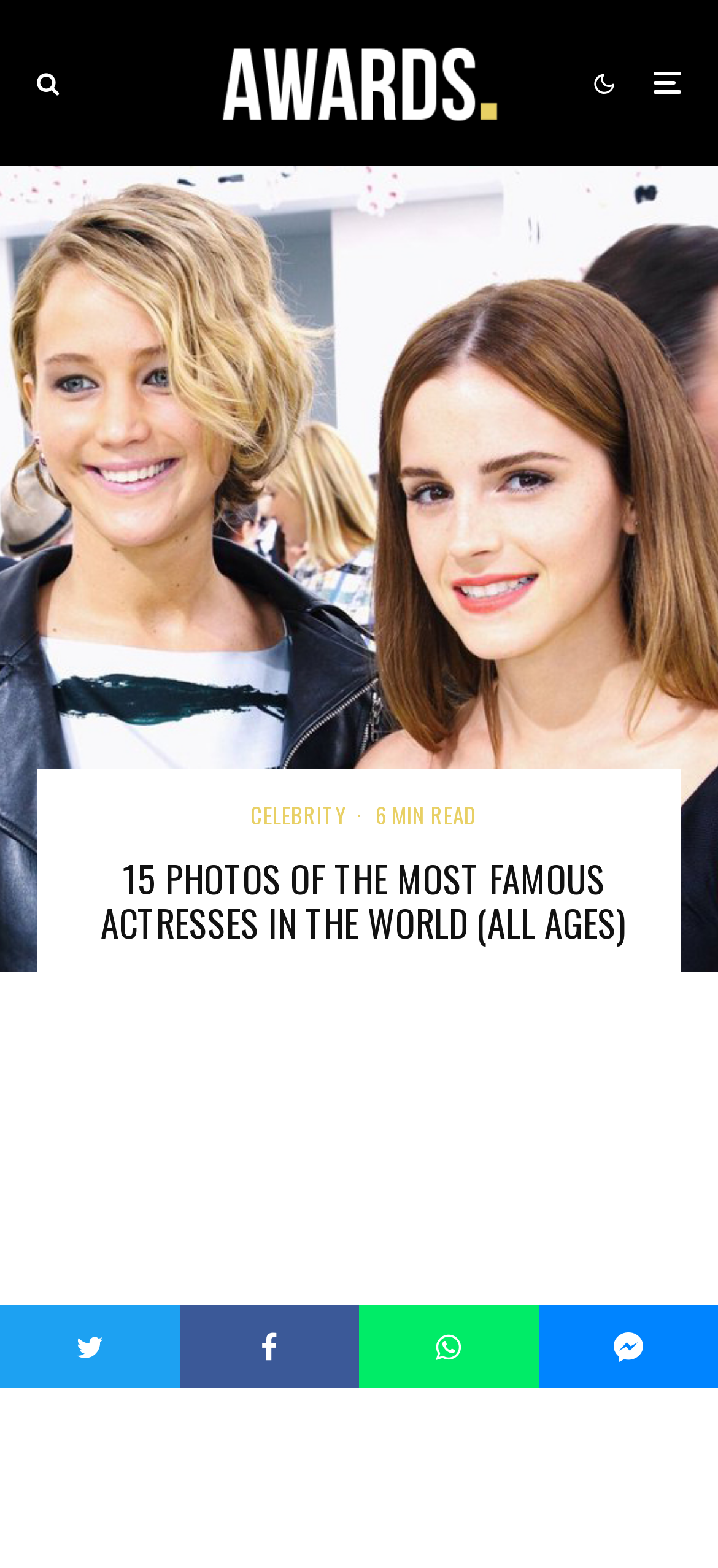Is there an image on the webpage? Based on the screenshot, please respond with a single word or phrase.

Yes